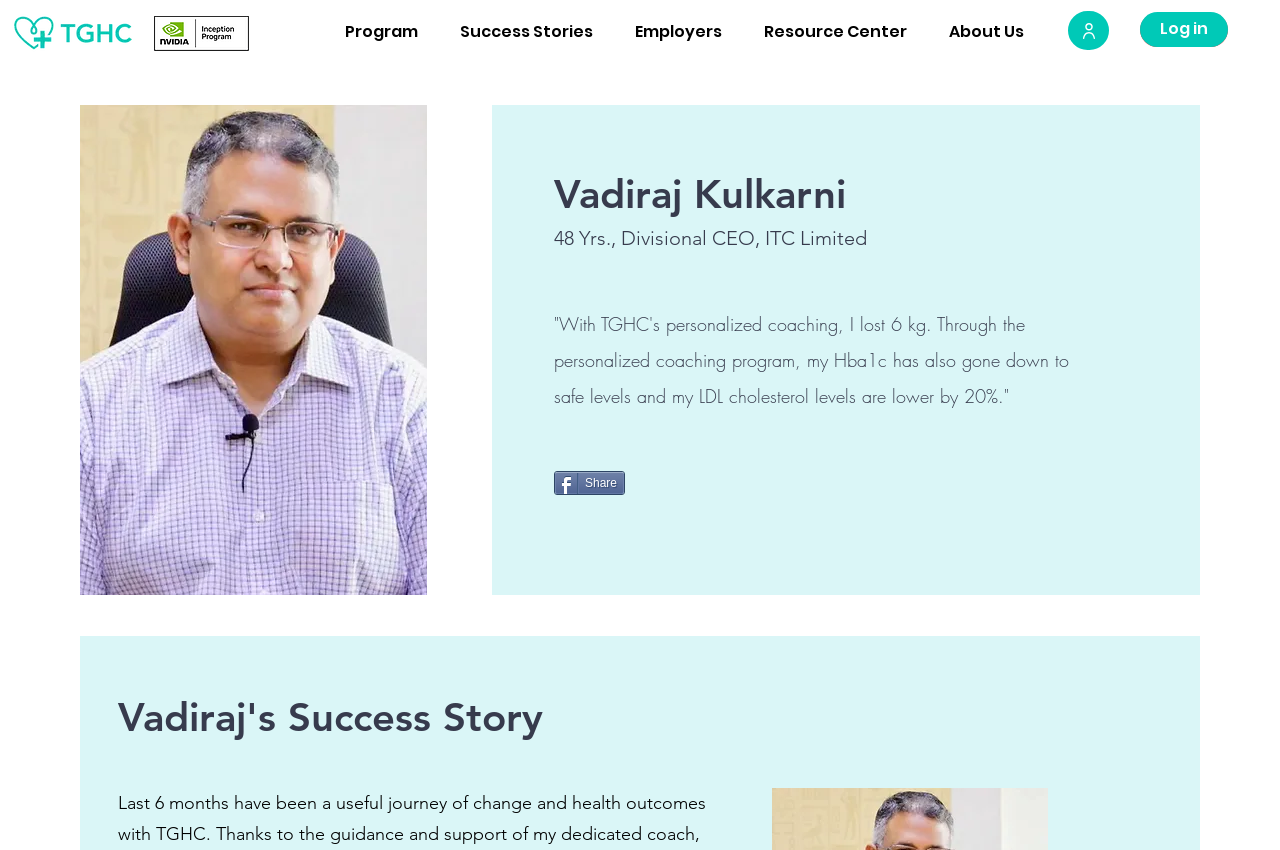What is the current status of Vadiraj Kulkarni's Hba1c levels?
Utilize the information in the image to give a detailed answer to the question.

I found this information by reading the static text element that quotes Vadiraj Kulkarni, which says 'With TGHC's personalized coaching, I lost 6 kg. Through the personalized coaching program, my Hba1c has also gone down to safe levels and my LDL cholesterol levels are lower by 20%'.